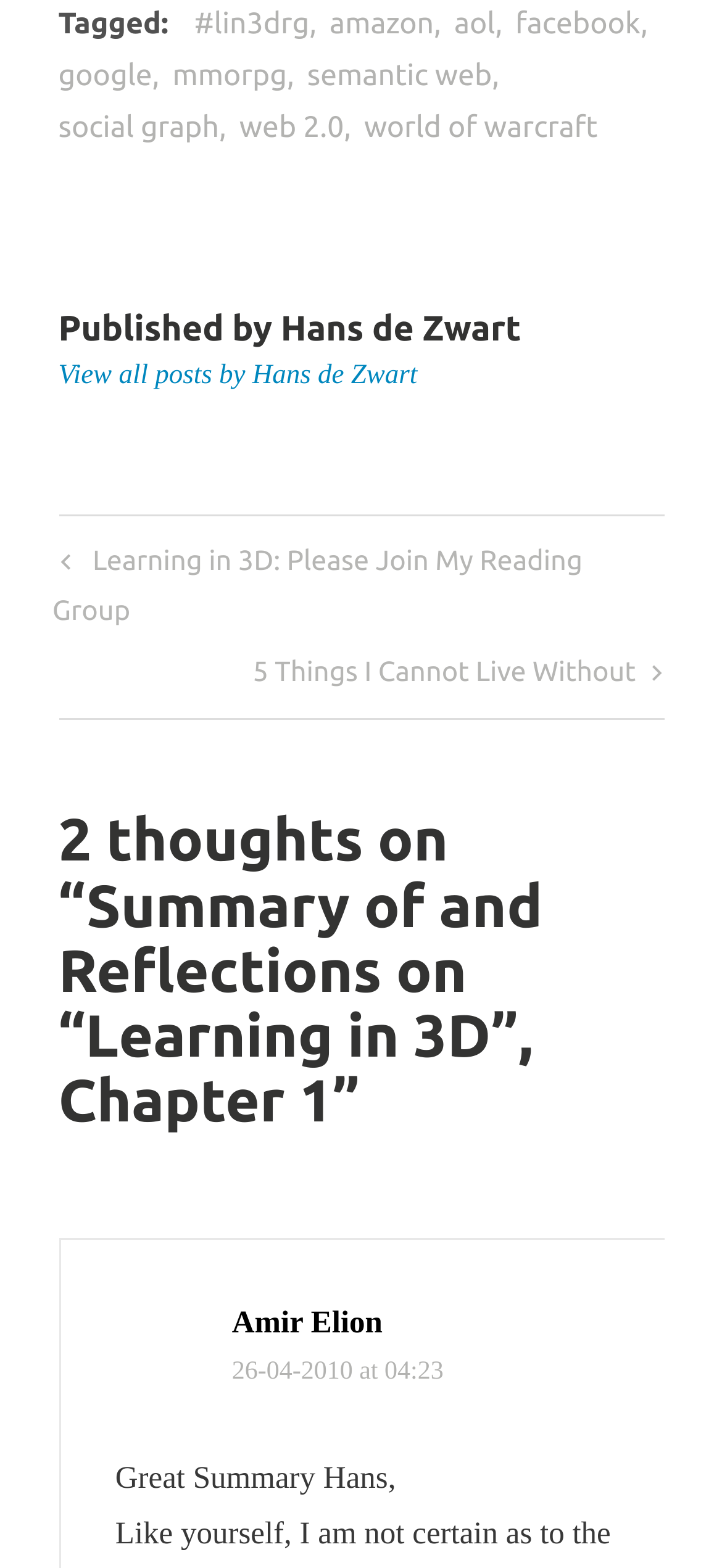Locate the bounding box coordinates of the clickable part needed for the task: "Go to the previous post".

[0.072, 0.338, 0.911, 0.409]